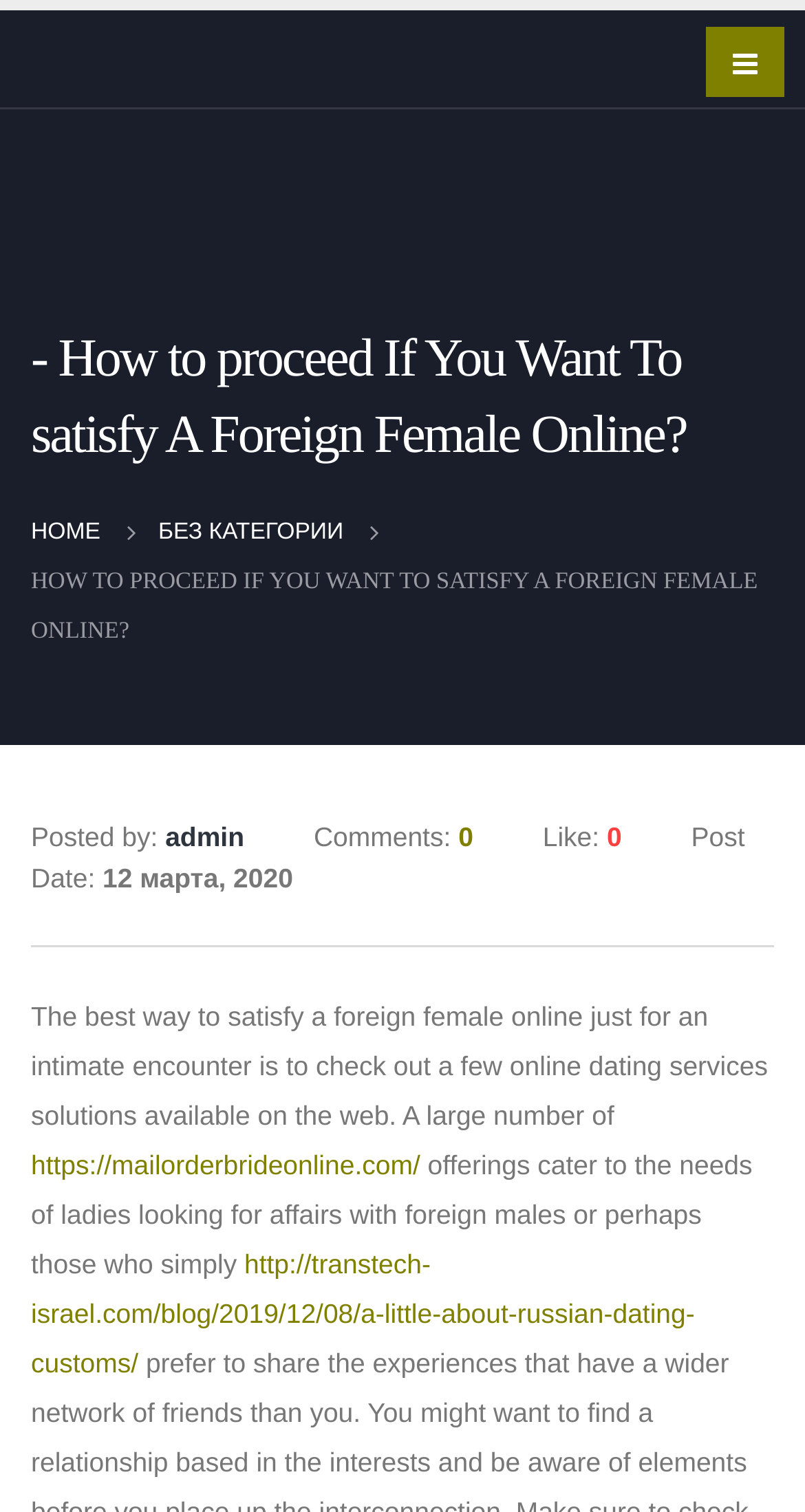What is the date of this post?
Analyze the image and provide a thorough answer to the question.

I found the date of this post by looking at the 'Post Date:' section, which is located below the main heading. The text '12 марта, 2020' is displayed next to 'Post Date:', indicating that this post was published on March 12, 2020.